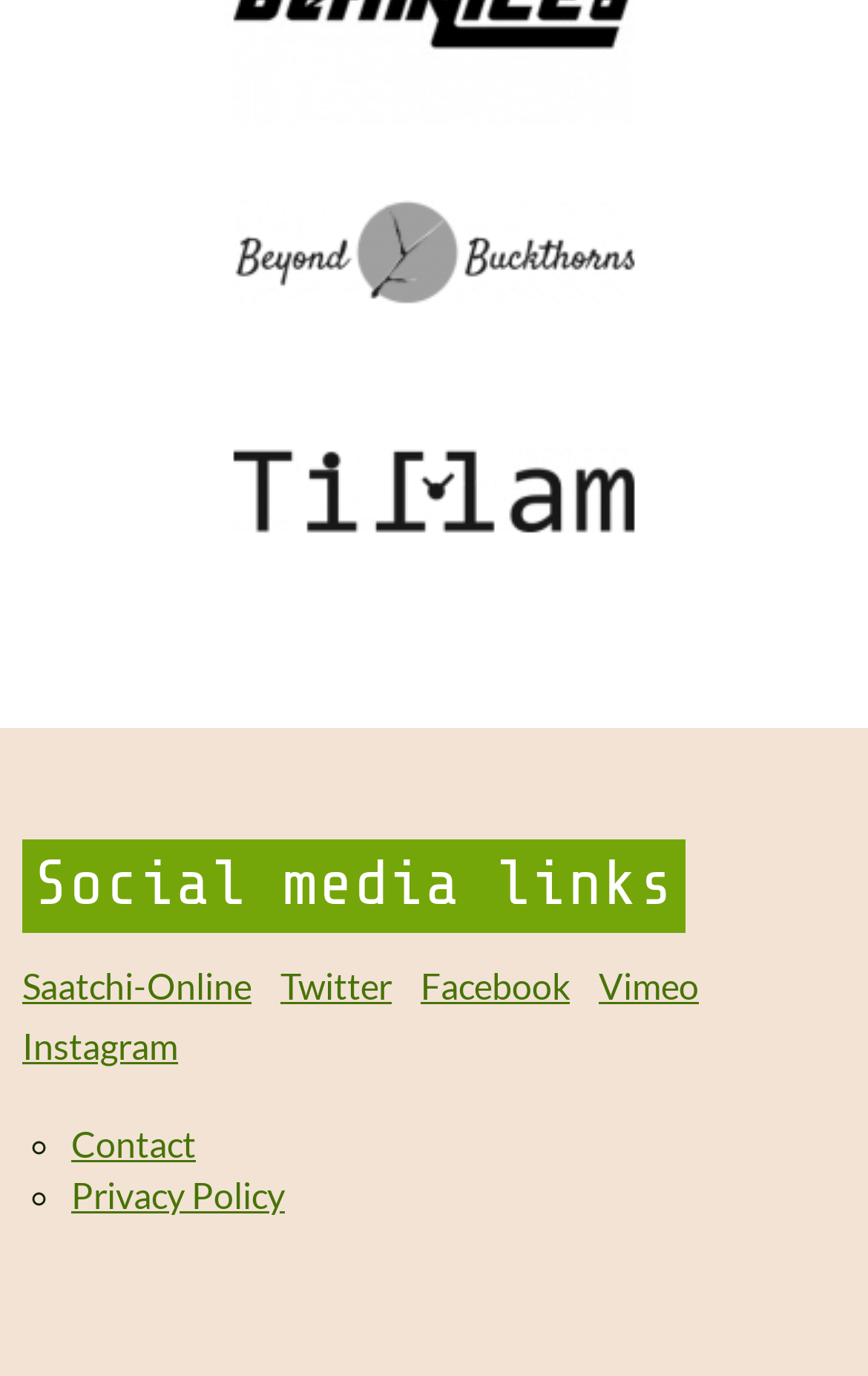Identify the bounding box coordinates necessary to click and complete the given instruction: "Explore Tillam Clocks and Lamps".

[0.218, 0.411, 0.782, 0.442]